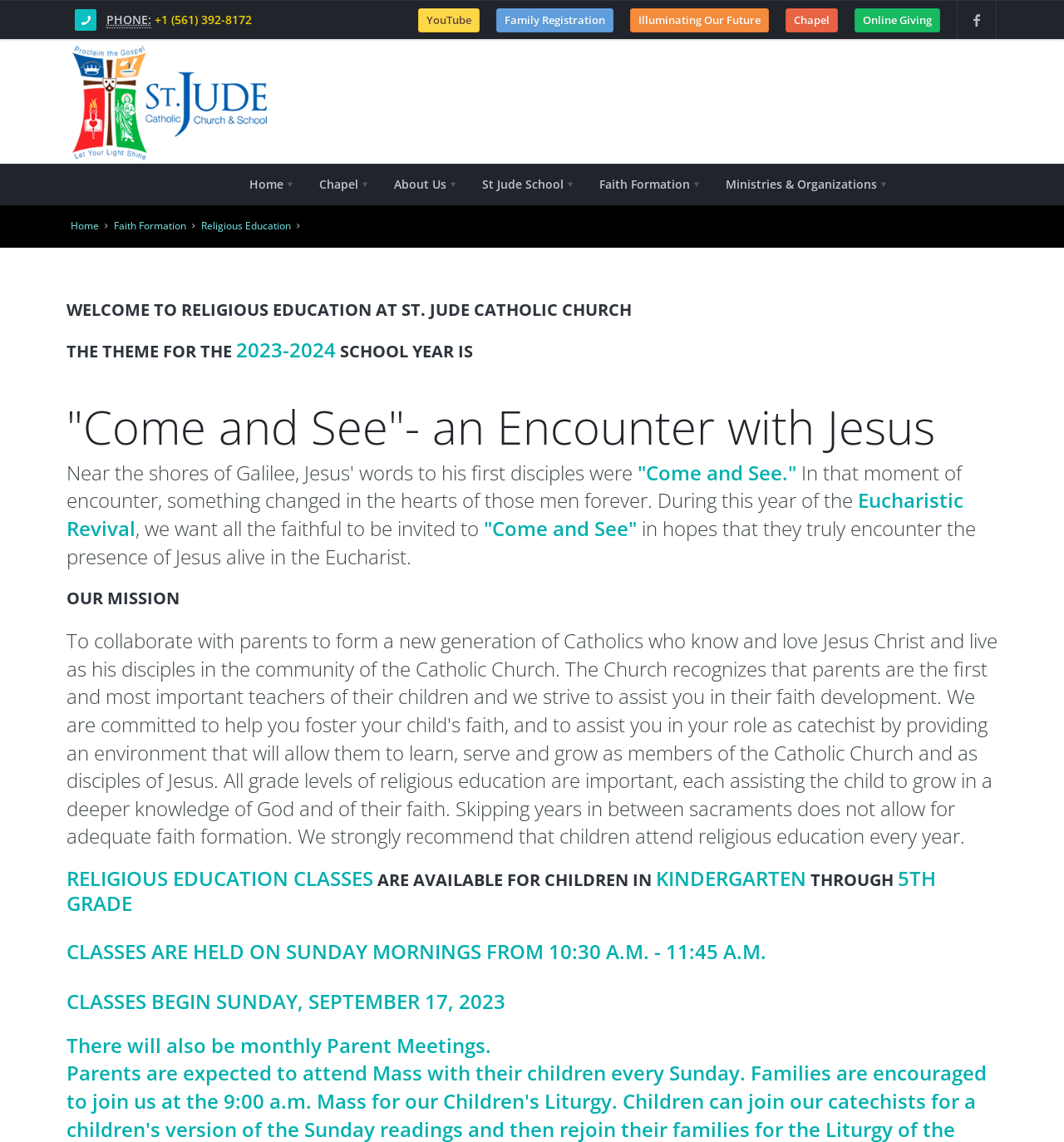Identify the bounding box coordinates for the element you need to click to achieve the following task: "View the Chapel page". Provide the bounding box coordinates as four float numbers between 0 and 1, in the form [left, top, right, bottom].

[0.738, 0.007, 0.788, 0.028]